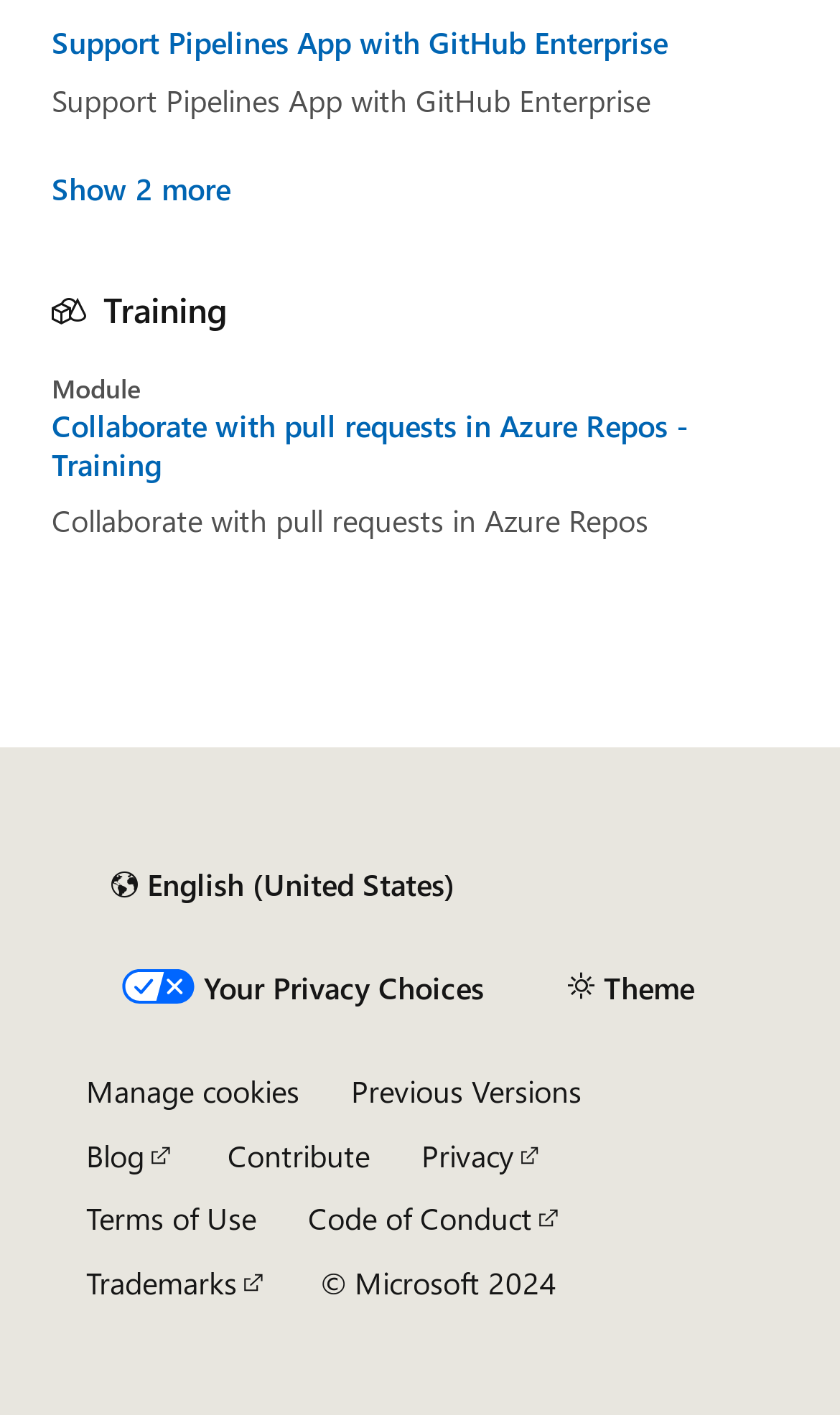What is the theme button's status?
Use the image to answer the question with a single word or phrase.

Not expanded